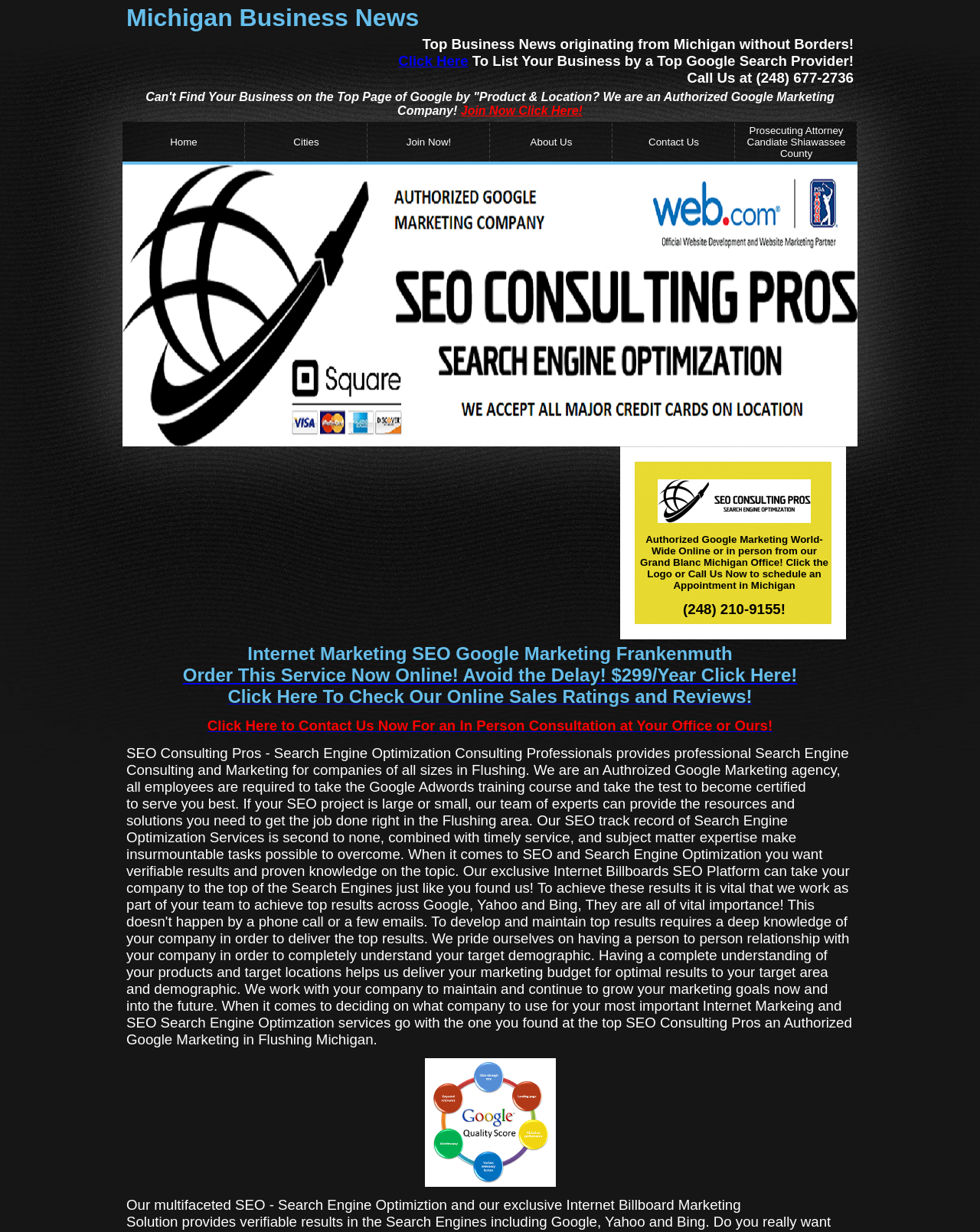Generate a thorough explanation of the webpage's elements.

This webpage is about Internet Marketing SEO Google Marketing Rep Frankenmuth Mi 48734 48787 SEO Consulting Pros. At the top, there is a title "Michigan Business News" followed by a subtitle "Top Business News originating from Michigan without Borders!". Below the title, there is a link "Click Here" and a text "To List Your Business by a Top Google Search Provider!". 

On the left side, there is a menu with links to "Home", "Cities", "Join Now!", "About Us", "Contact Us", and "Prosecuting Attorney Candiate Shiawassee County". 

To the right of the menu, there is an image related to Internet Marketing Michigan, and below the image, there is a table with a cell containing a long text about Internet Marketing services in Southeast Michigan, including Flint, Grand Blanc, Davison, Clio, Clarkston, and Flushing. The text also mentions that the services are available online or in person from their Grand Blanc Michigan Office. 

Within the text, there are links to "Internet Marketing Southeast Michigan Flint Grand Blanc Davison Clio Clarkston Flushing" and an image with the same name. 

Below the table, there are three headings: "Internet Marketing SEO Google Marketing Frankenmuth", "Order This Service Now Online! Avoid the Delay! $299/Year Click Here!", and links to order the service, check online sales ratings and reviews, and contact for an in-person consultation. 

At the bottom of the page, there is an image related to Google Authorized Reseller Southeast Michigan.